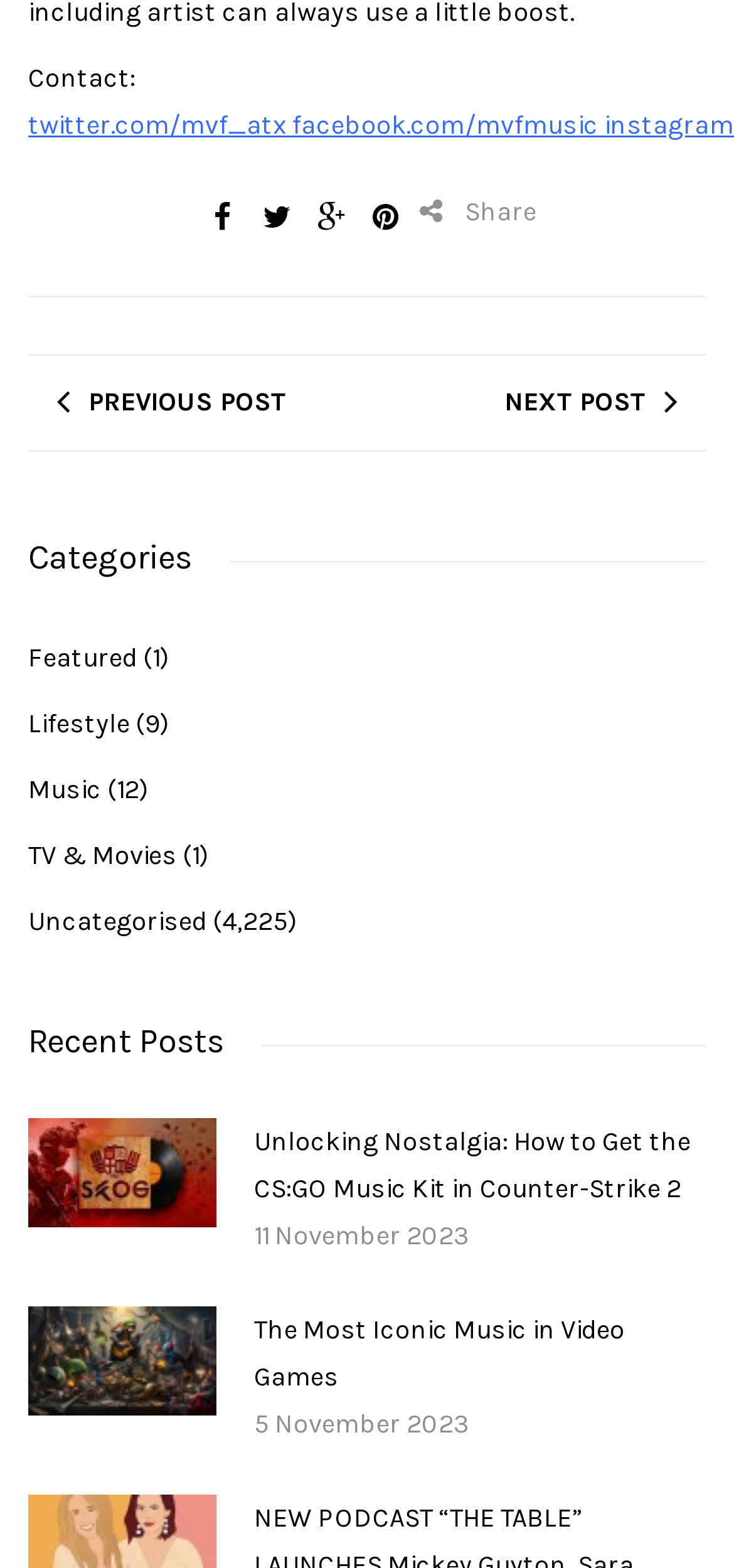What is the title of the recent post with the date '11 November 2023'?
Using the visual information from the image, give a one-word or short-phrase answer.

Unlocking Nostalgia: How to Get the CS:GO Music Kit in Counter-Strike 2